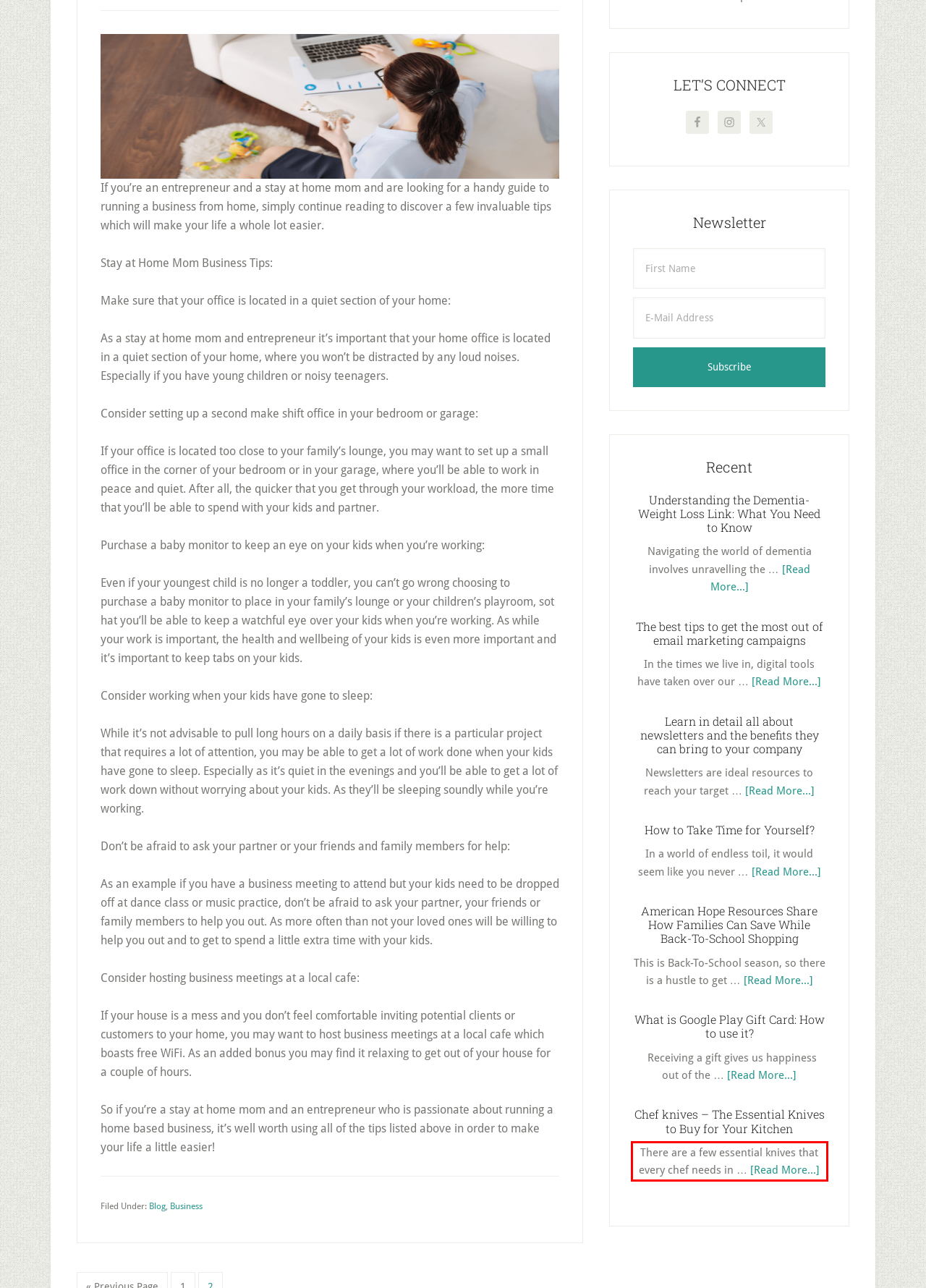Identify the text inside the red bounding box on the provided webpage screenshot by performing OCR.

There are a few essential knives that every chef needs in … [Read More...] about Chef knives – The Essential Knives to Buy for Your Kitchen